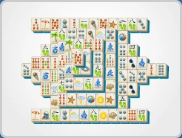Describe the important features and context of the image with as much detail as possible.

The image features a vibrant and intricate layout of Mahjong tiles, designed specifically for the "Classic Mahjong" game. The tiles are adorned with various symbols, including aquatic themes such as fish, sunglasses, and beach motifs, reminiscent of summer leisure and fun. This colorful arrangement invites players to engage with the various matching mechanics of Mahjong, highlighting both strategic gameplay and visual appeal. The overall design incorporates a mix of bright colors against a clean background, emphasizing the playful nature of the game while remaining easy to navigate for players of all ages.